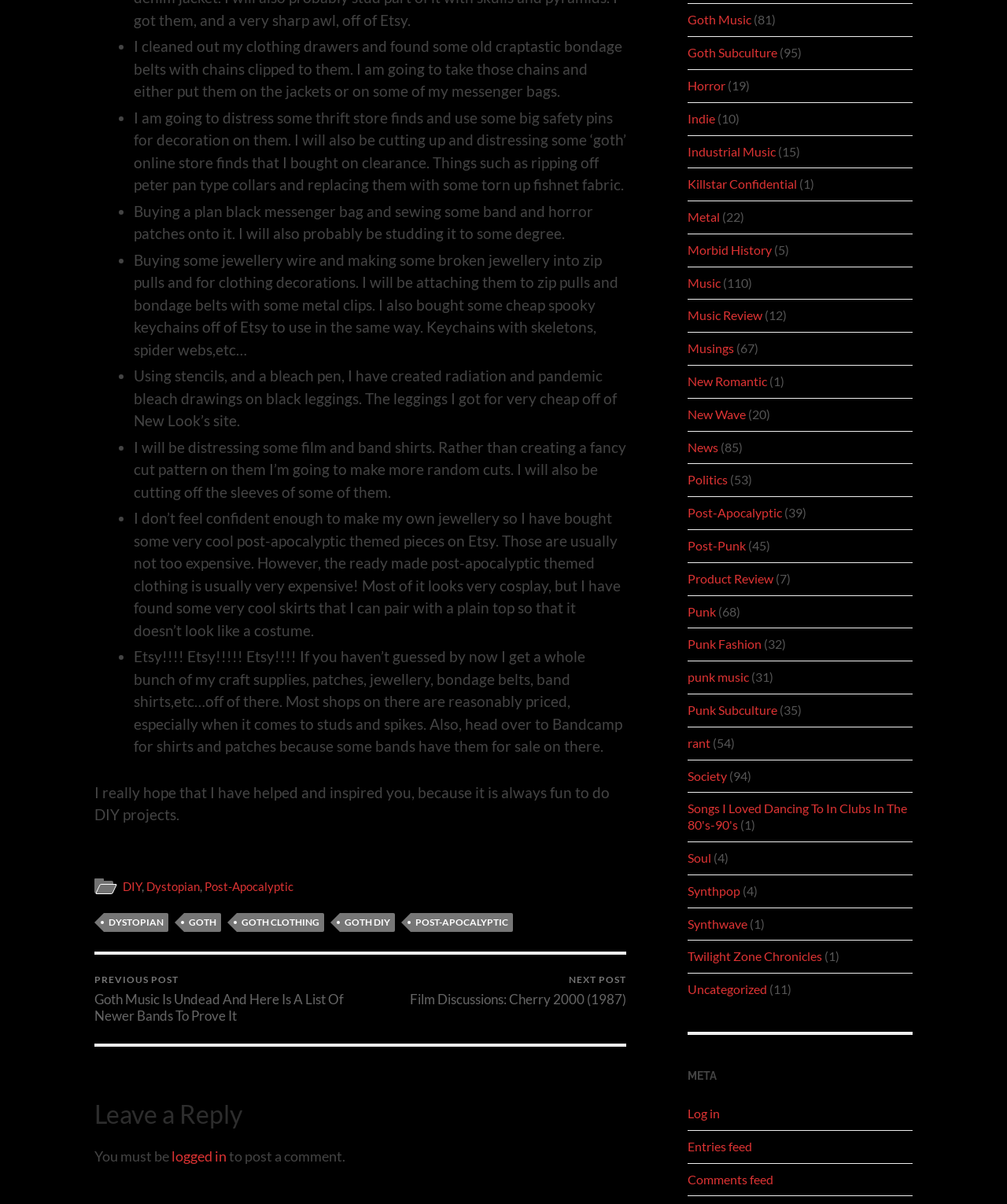Find the bounding box coordinates of the clickable region needed to perform the following instruction: "Click on the 'POST-APOCALYPTIC' link". The coordinates should be provided as four float numbers between 0 and 1, i.e., [left, top, right, bottom].

[0.203, 0.731, 0.291, 0.742]